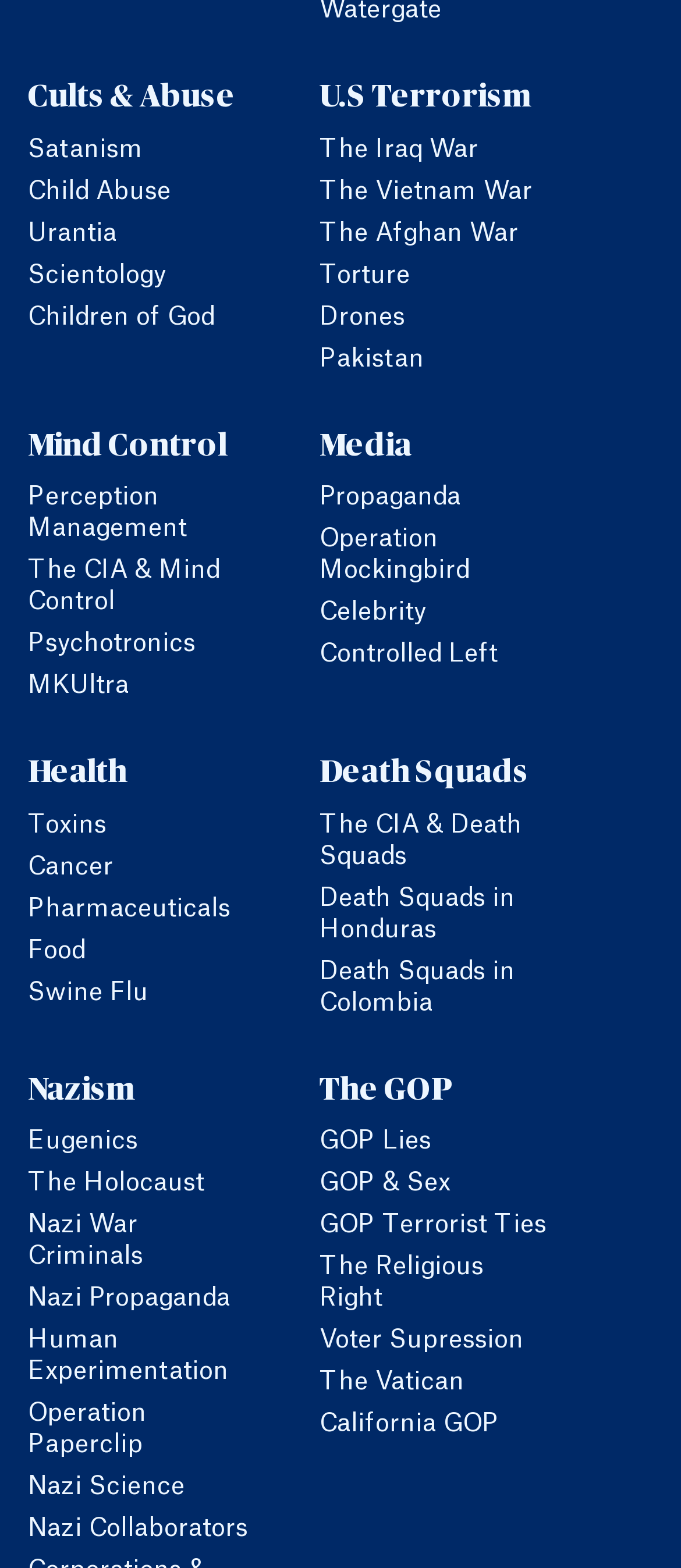Locate the coordinates of the bounding box for the clickable region that fulfills this instruction: "Click on Cults & Abuse".

[0.041, 0.053, 0.346, 0.073]